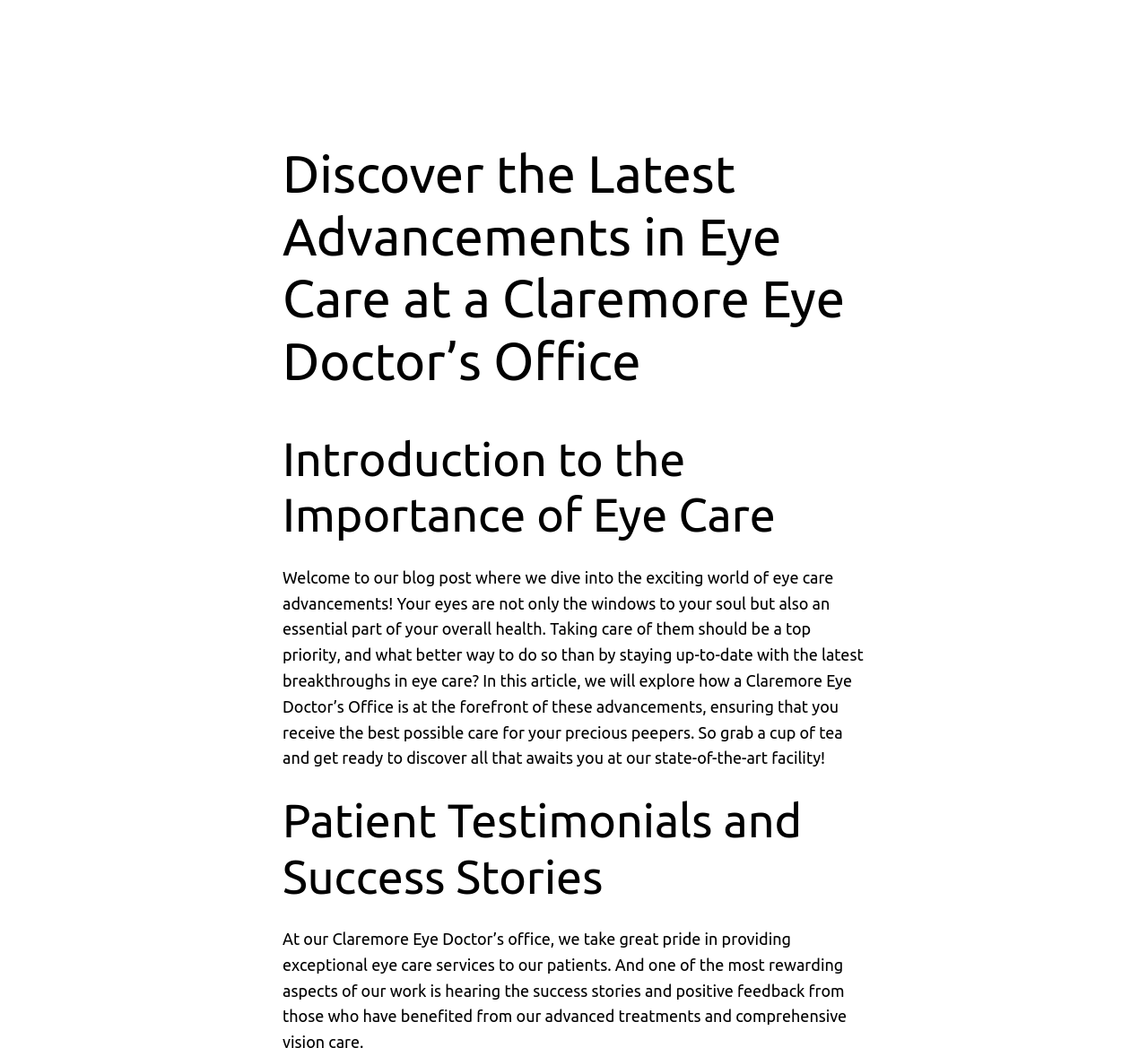Identify and extract the main heading from the webpage.

Discover the Latest Advancements in Eye Care at a Claremore Eye Doctor’s Office